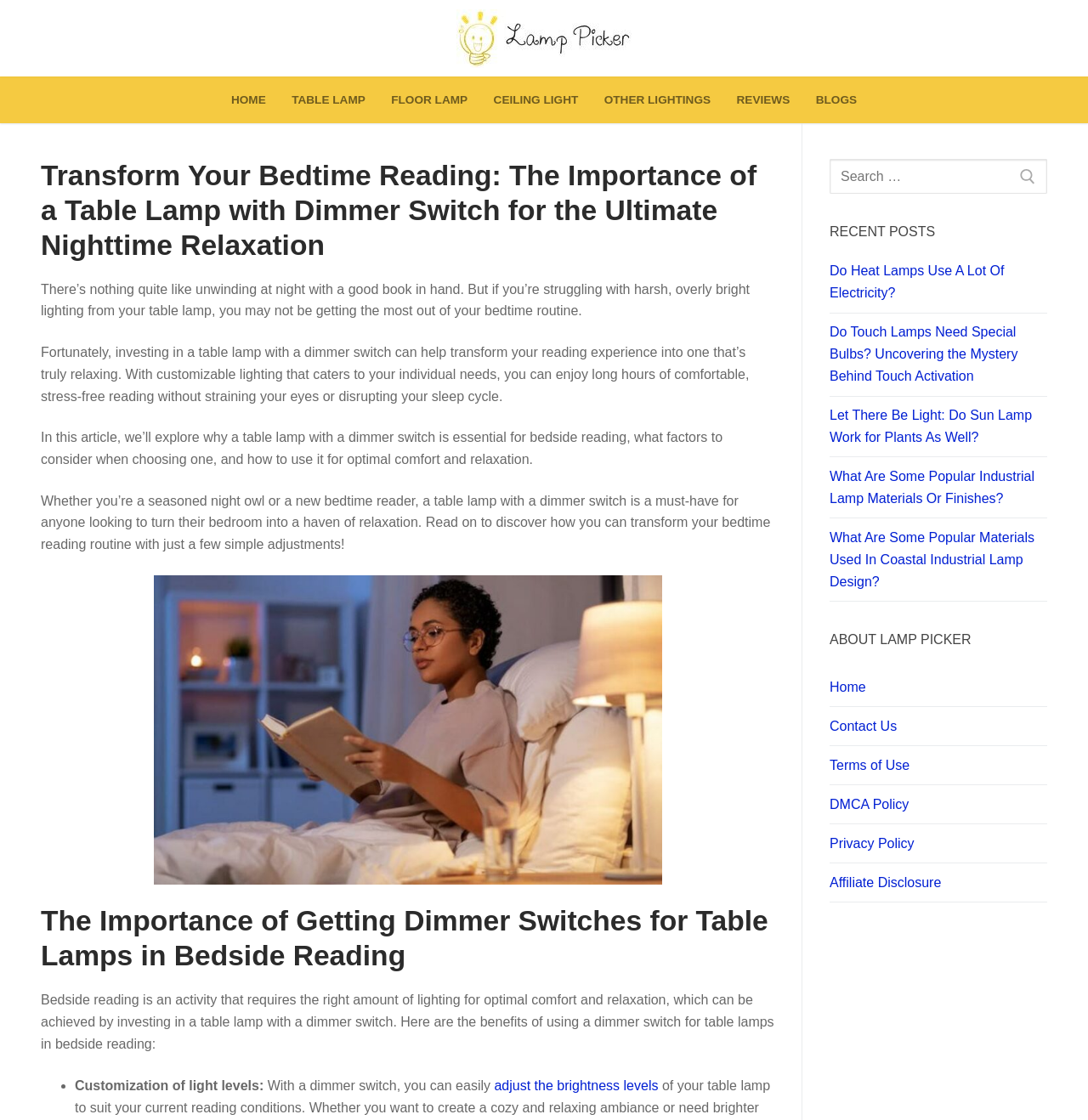Specify the bounding box coordinates for the region that must be clicked to perform the given instruction: "Check the 'RECENT POSTS'".

[0.762, 0.198, 0.962, 0.217]